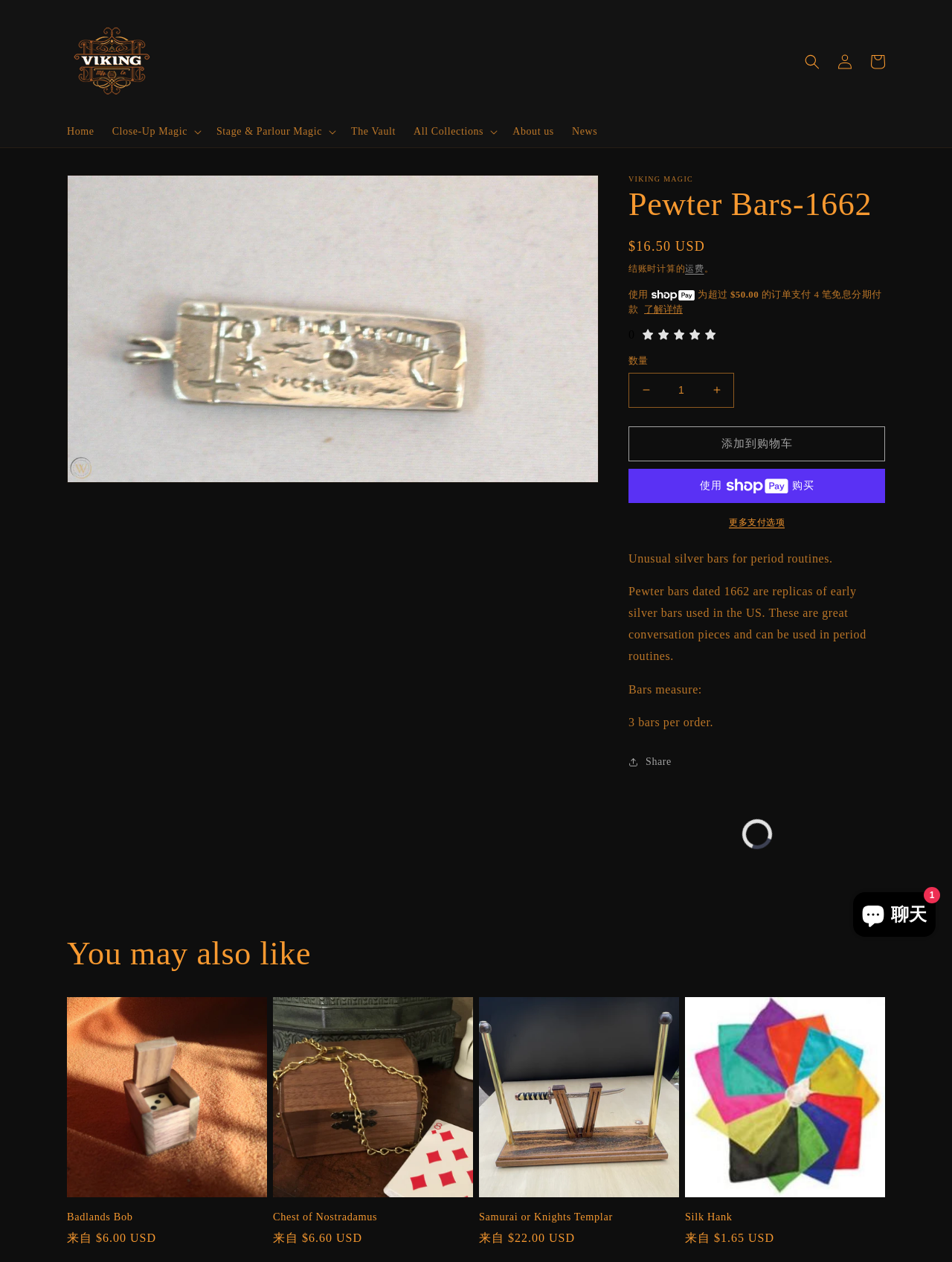Indicate the bounding box coordinates of the element that must be clicked to execute the instruction: "Click the 'Close-Up Magic' button". The coordinates should be given as four float numbers between 0 and 1, i.e., [left, top, right, bottom].

[0.108, 0.092, 0.218, 0.117]